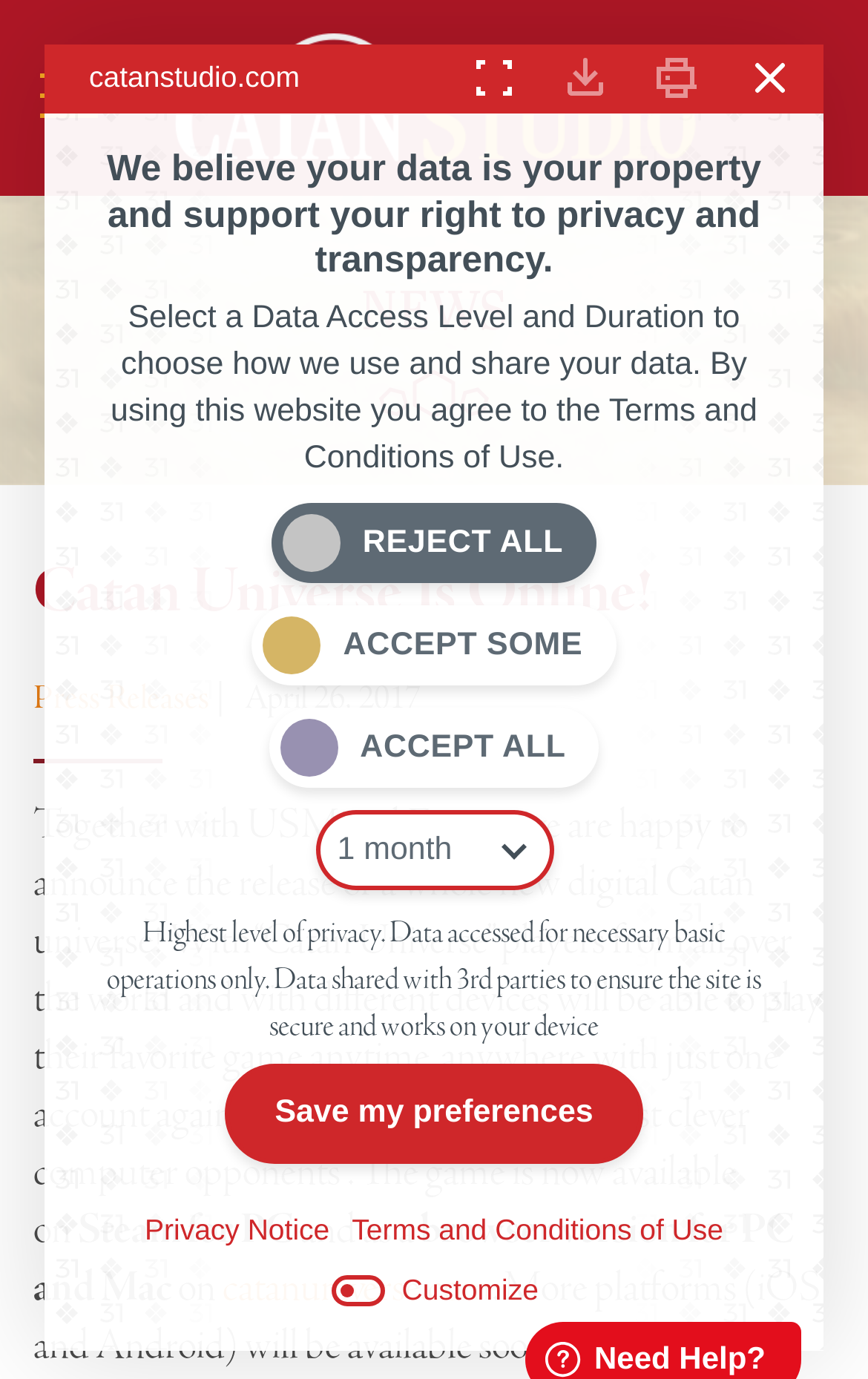What platforms will be available soon?
Provide an in-depth answer to the question, covering all aspects.

According to the webpage content, specifically the text 'More platforms (iOS and Android) will be available soon.', it is clear that the platforms that will be available soon are iOS and Android.